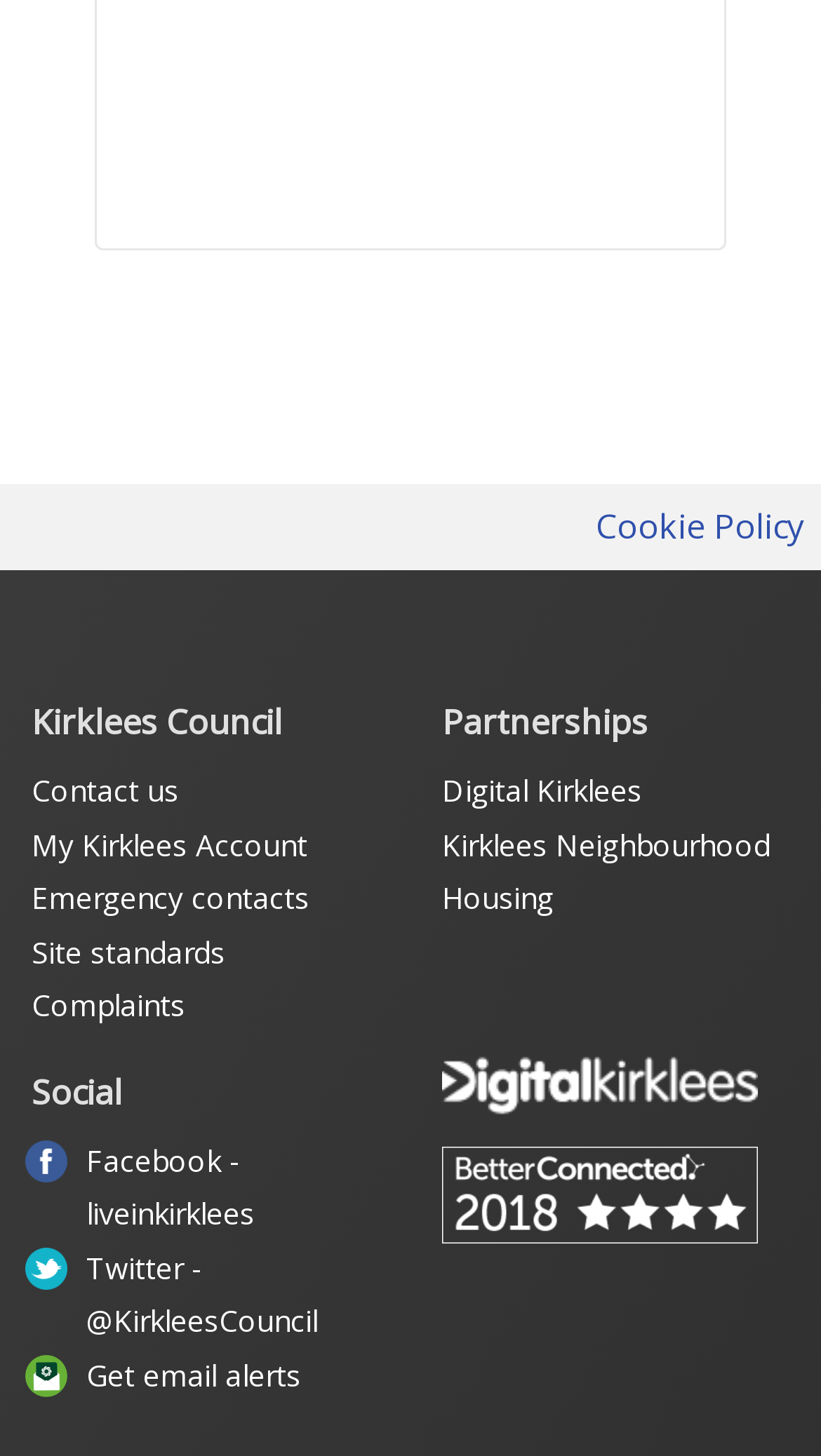Pinpoint the bounding box coordinates of the element that must be clicked to accomplish the following instruction: "Get email alerts". The coordinates should be in the format of four float numbers between 0 and 1, i.e., [left, top, right, bottom].

[0.105, 0.931, 0.367, 0.958]